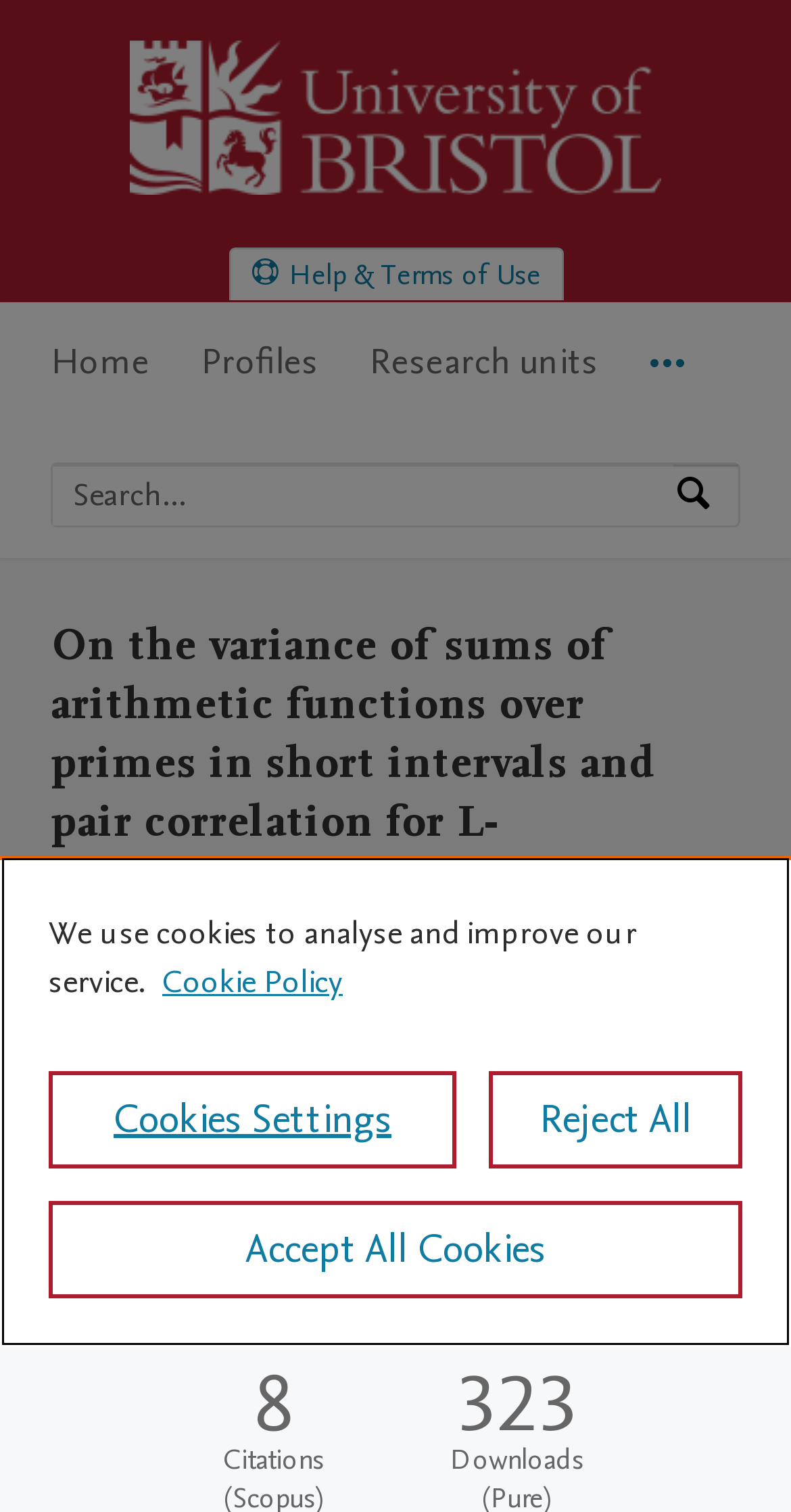Provide a single word or phrase answer to the question: 
What is the purpose of the search bar?

Search by expertise, name or affiliation